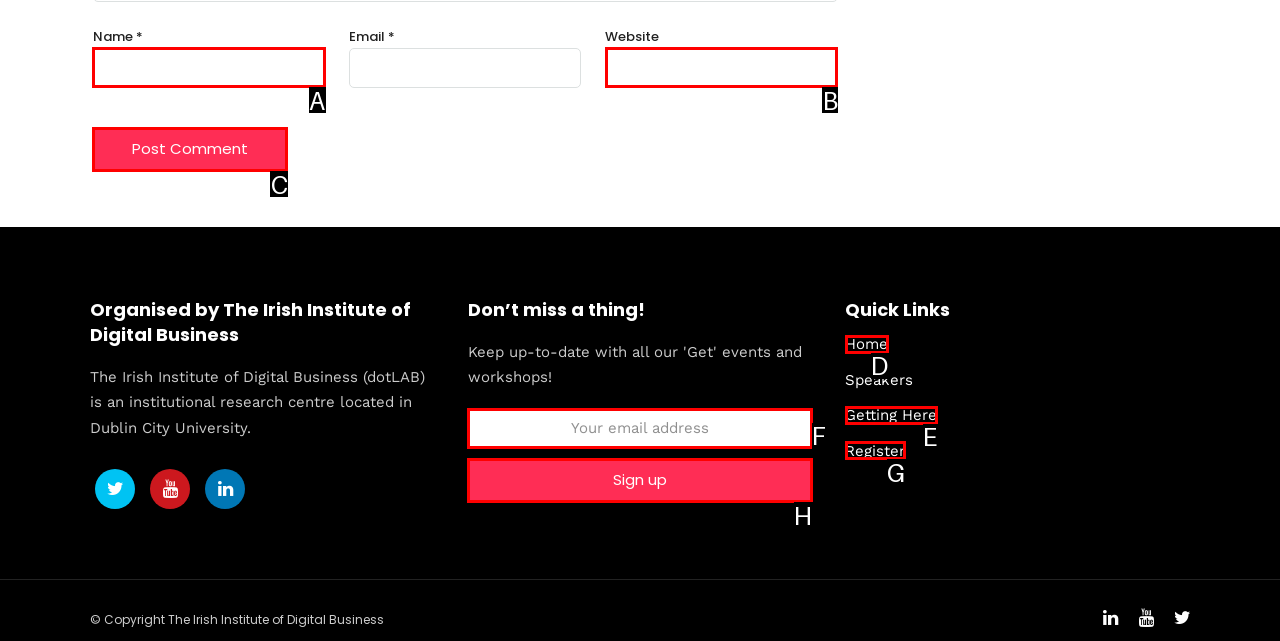Using the description: parent_node: Name * name="author", find the best-matching HTML element. Indicate your answer with the letter of the chosen option.

A